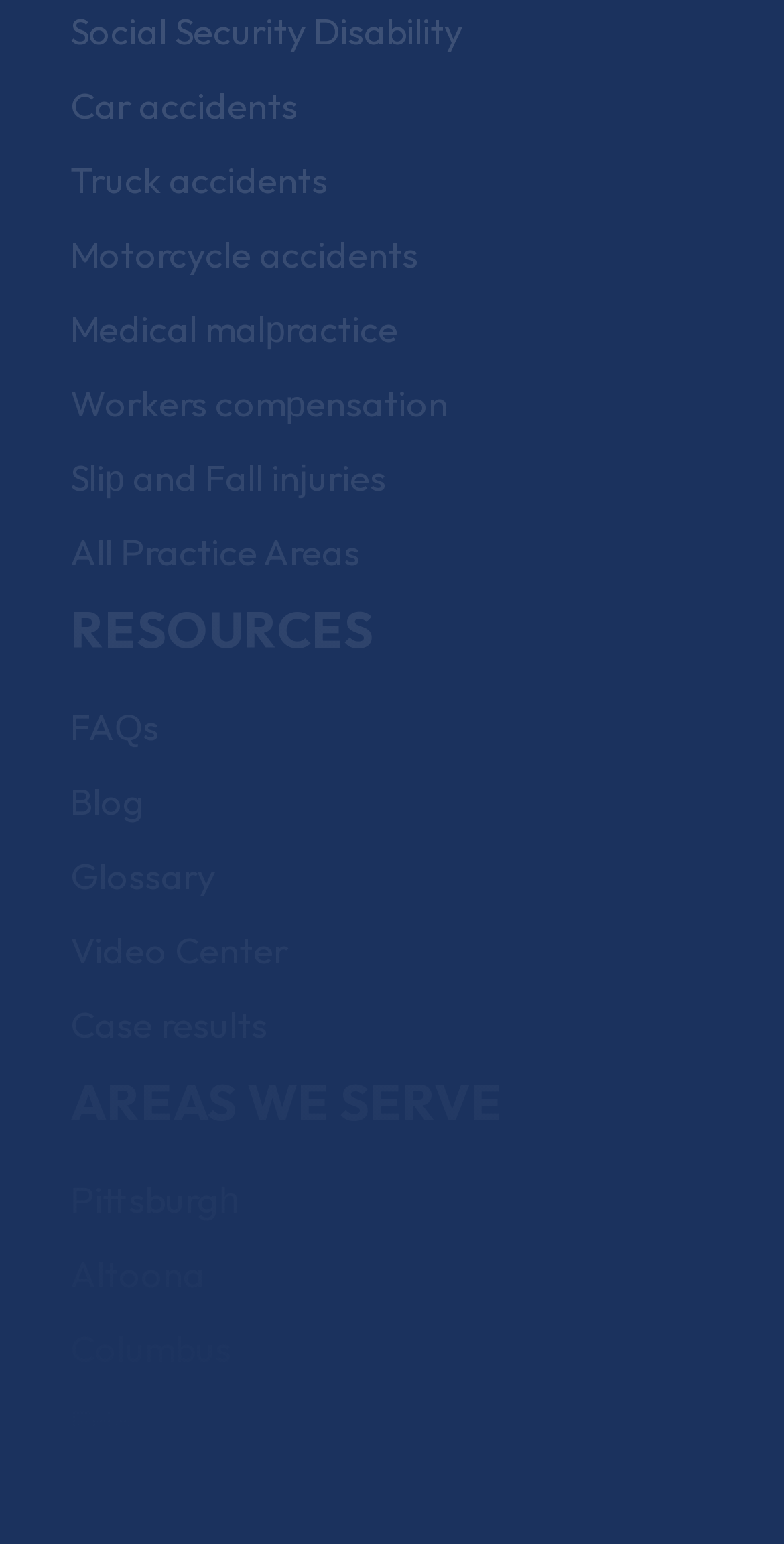Find and provide the bounding box coordinates for the UI element described with: "Social Security Disability".

[0.09, 0.005, 0.59, 0.035]